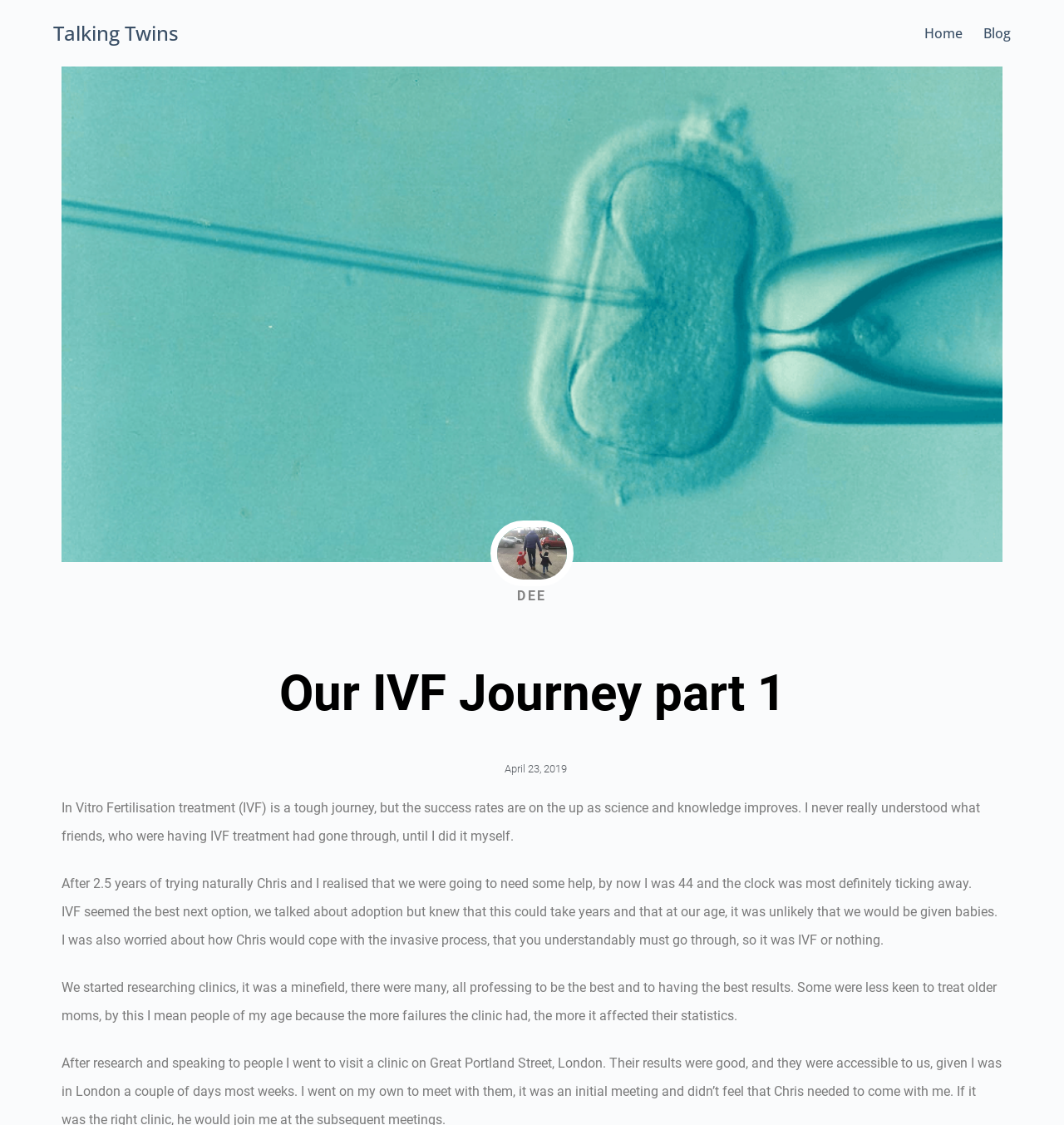Reply to the question with a single word or phrase:
When was the blog post published?

April 23, 2019